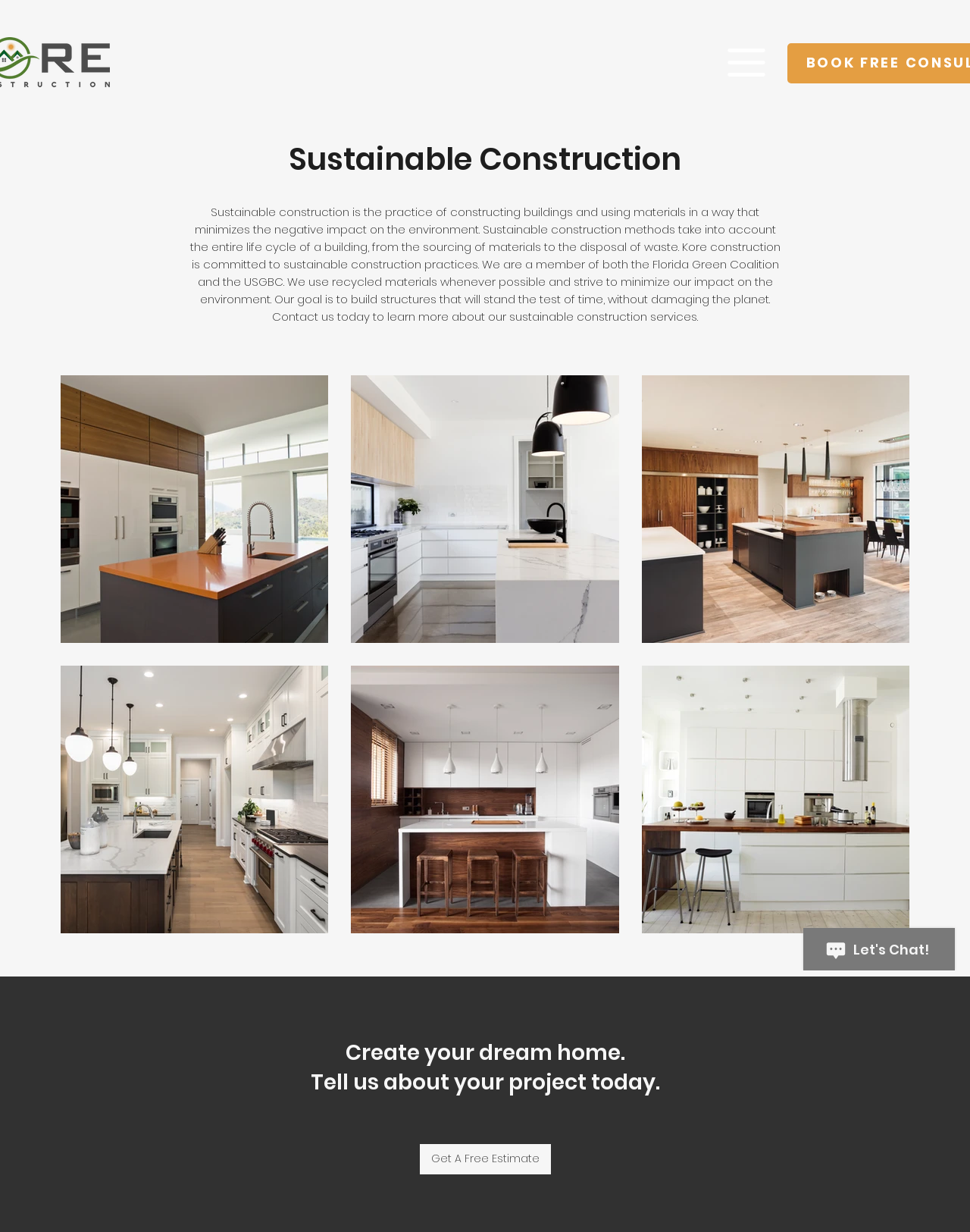Give a full account of the webpage's elements and their arrangement.

The webpage is about Kore Construction, a full-service general contractor specializing in commercial tenant build out. At the top right corner, there is a site menu button accompanied by an image. Below the site menu, a prominent heading "Sustainable Construction" is displayed. 

Underneath the heading, a paragraph of text explains the concept of sustainable construction, Kore Construction's commitment to it, and their practices. This text block is positioned near the top center of the page.

To the left of the text block, there are four buttons arranged vertically, with two more columns of four buttons each to their right. These buttons are positioned roughly in the middle of the page.

Further down, another heading "Create your dream home. Tell us about your project today." is displayed, followed by a call-to-action link "Get A Free Estimate" positioned below it. This section is located near the bottom center of the page.

At the bottom right corner, there is a Wix Chat iframe.